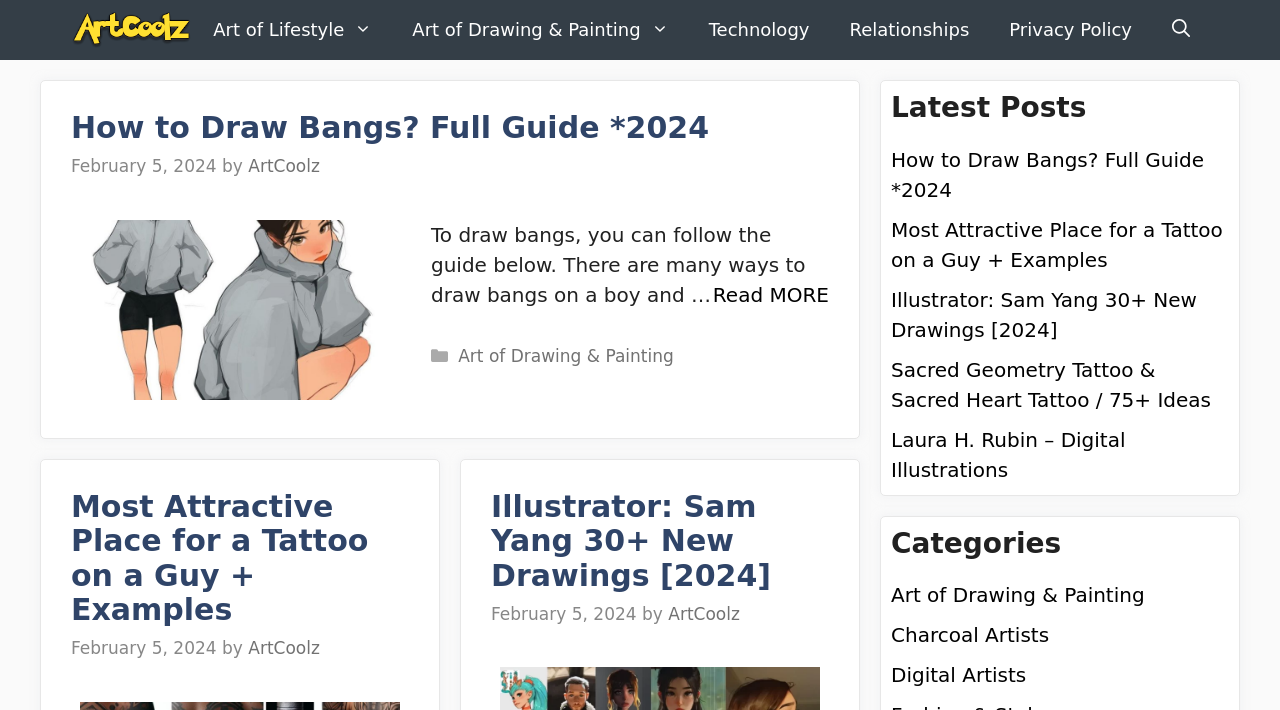How many latest posts are displayed on the webpage?
Give a single word or phrase answer based on the content of the image.

5